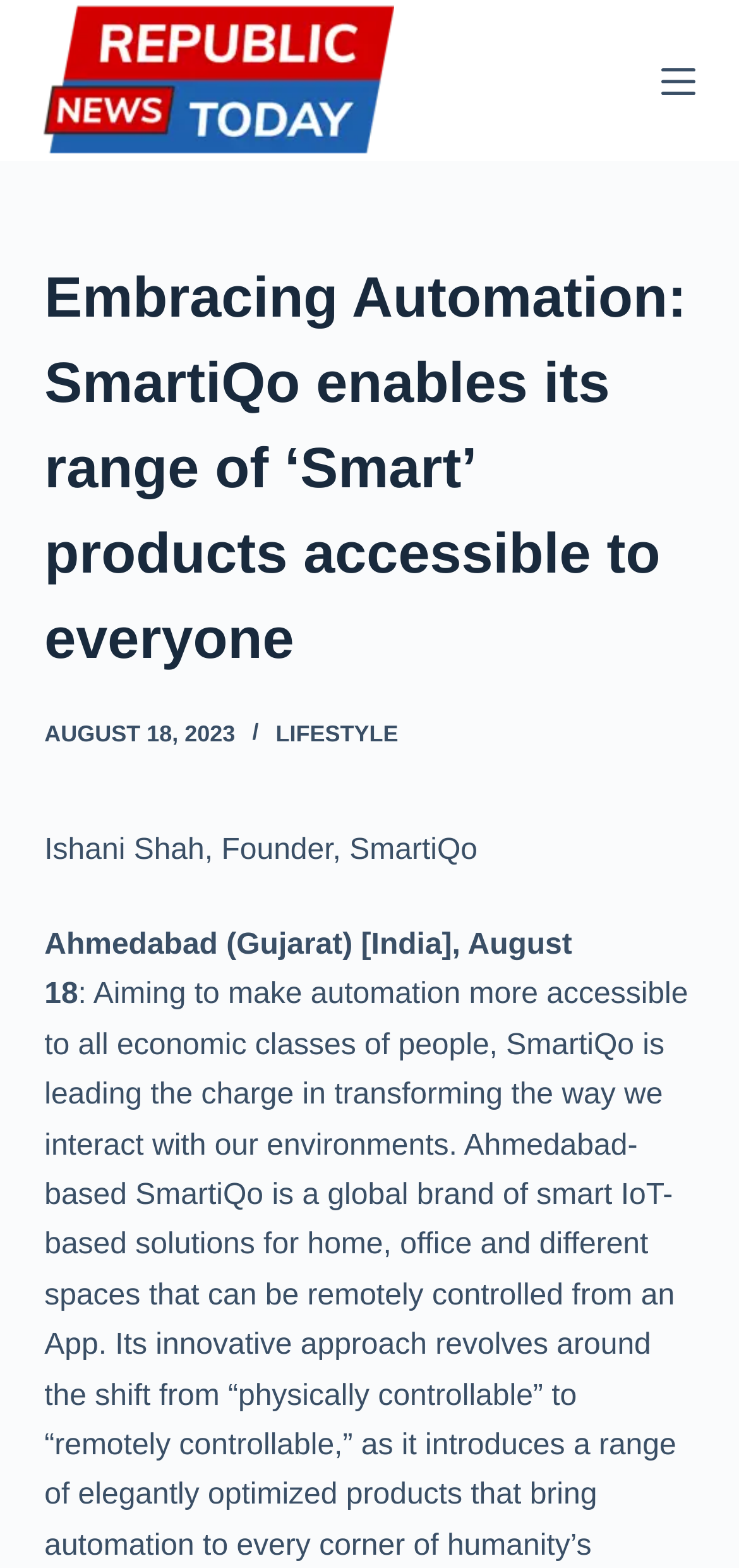What is the name of the founder of SmartiQo?
From the image, respond with a single word or phrase.

Ishani Shah